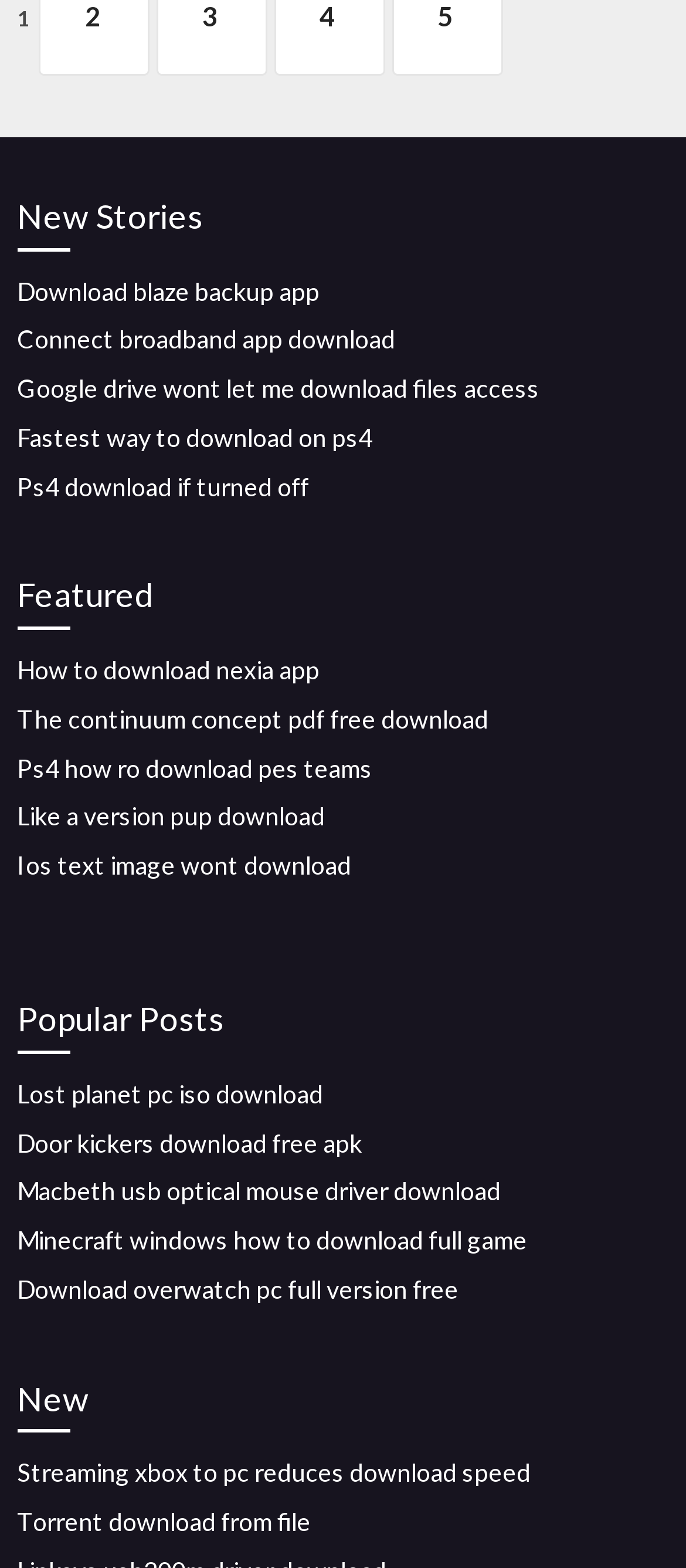With reference to the image, please provide a detailed answer to the following question: How many categories are there on the webpage?

There are four categories on the webpage: 'New Stories', 'Featured', 'Popular Posts', and 'New'.